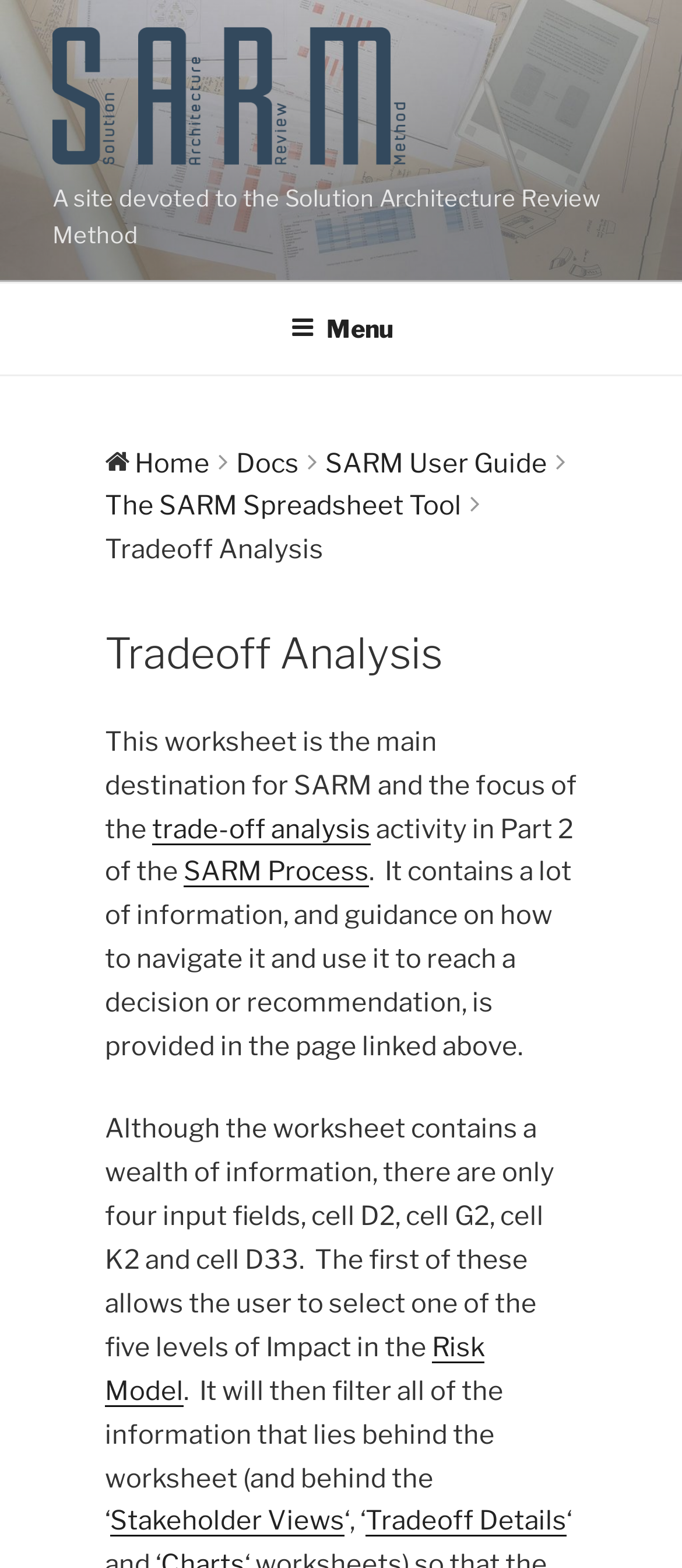Identify the bounding box for the described UI element: "The SARM Spreadsheet Tool".

[0.154, 0.313, 0.677, 0.333]